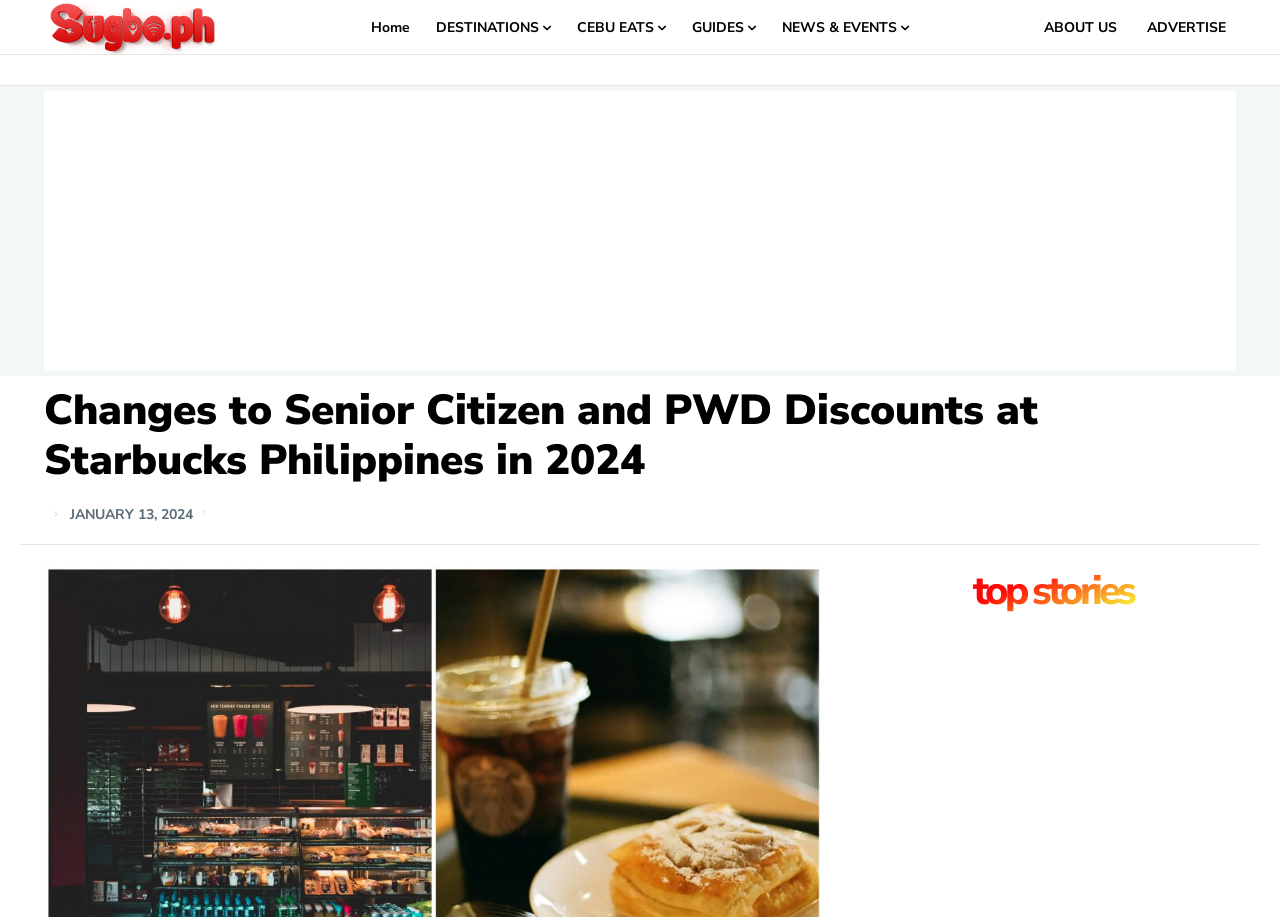How many main navigation links are there?
Based on the screenshot, provide your answer in one word or phrase.

6